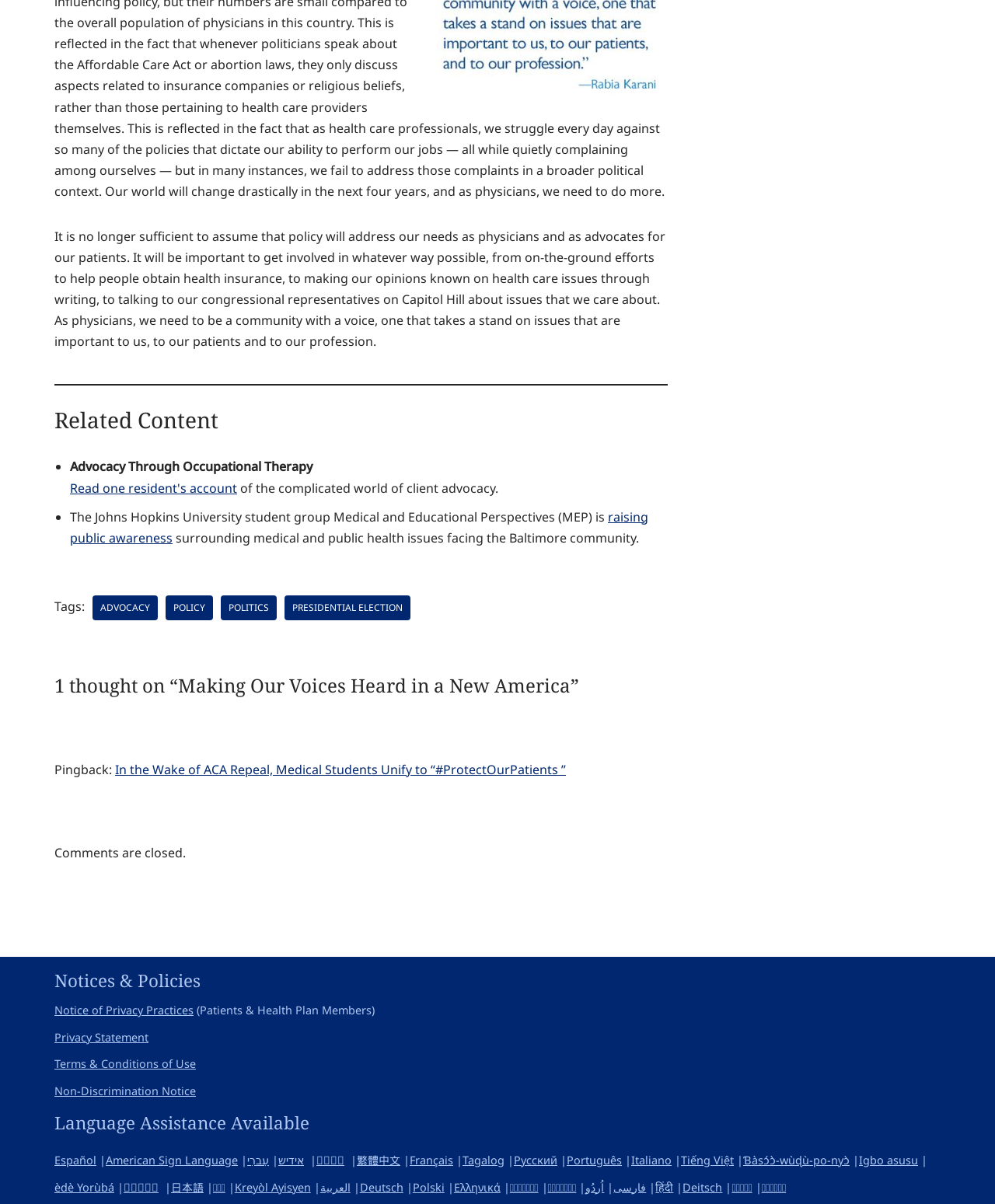Please provide a short answer using a single word or phrase for the question:
What is the purpose of the 'Related Content' section?

To provide additional resources